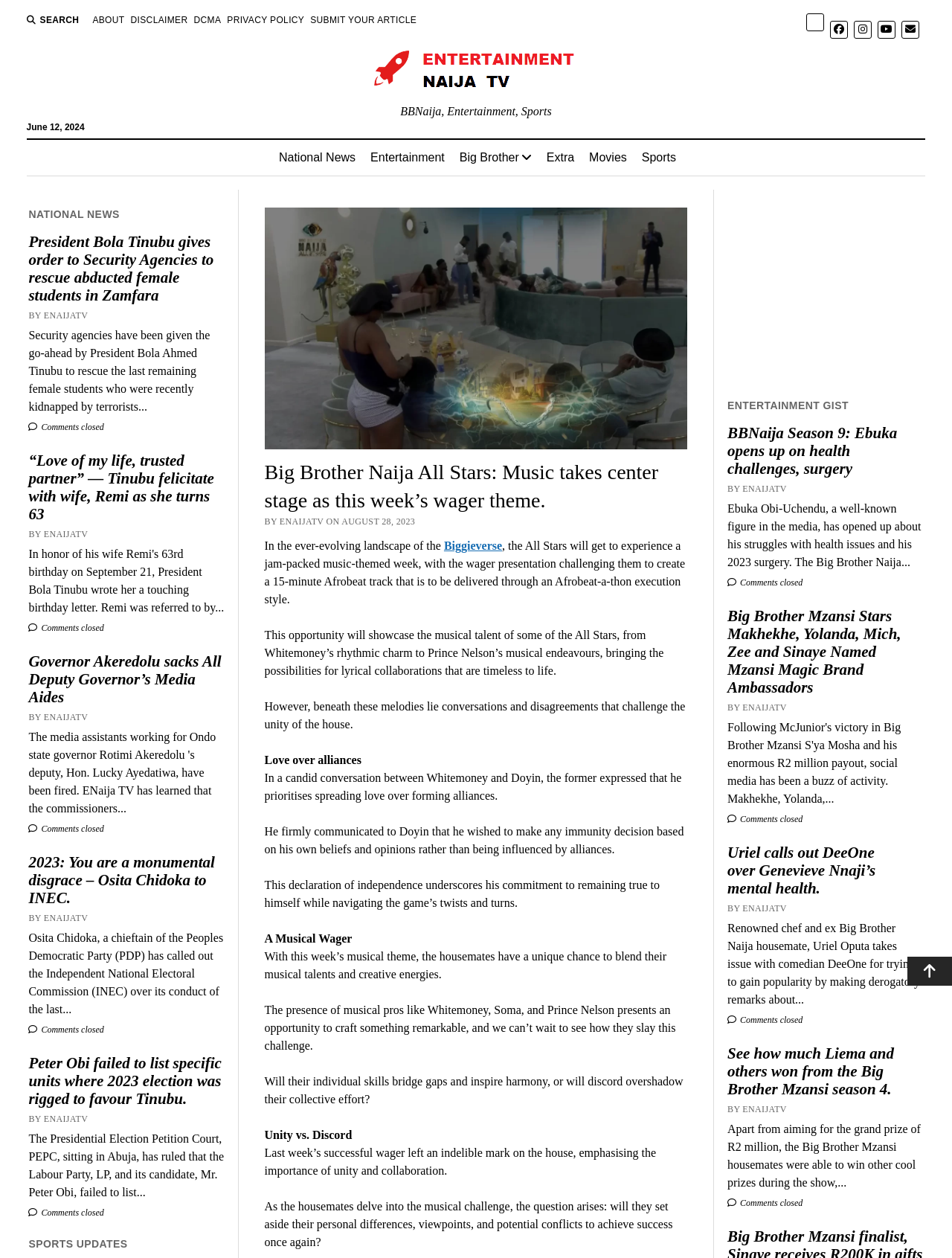Given the element description "Submit Your Article" in the screenshot, predict the bounding box coordinates of that UI element.

[0.326, 0.011, 0.438, 0.021]